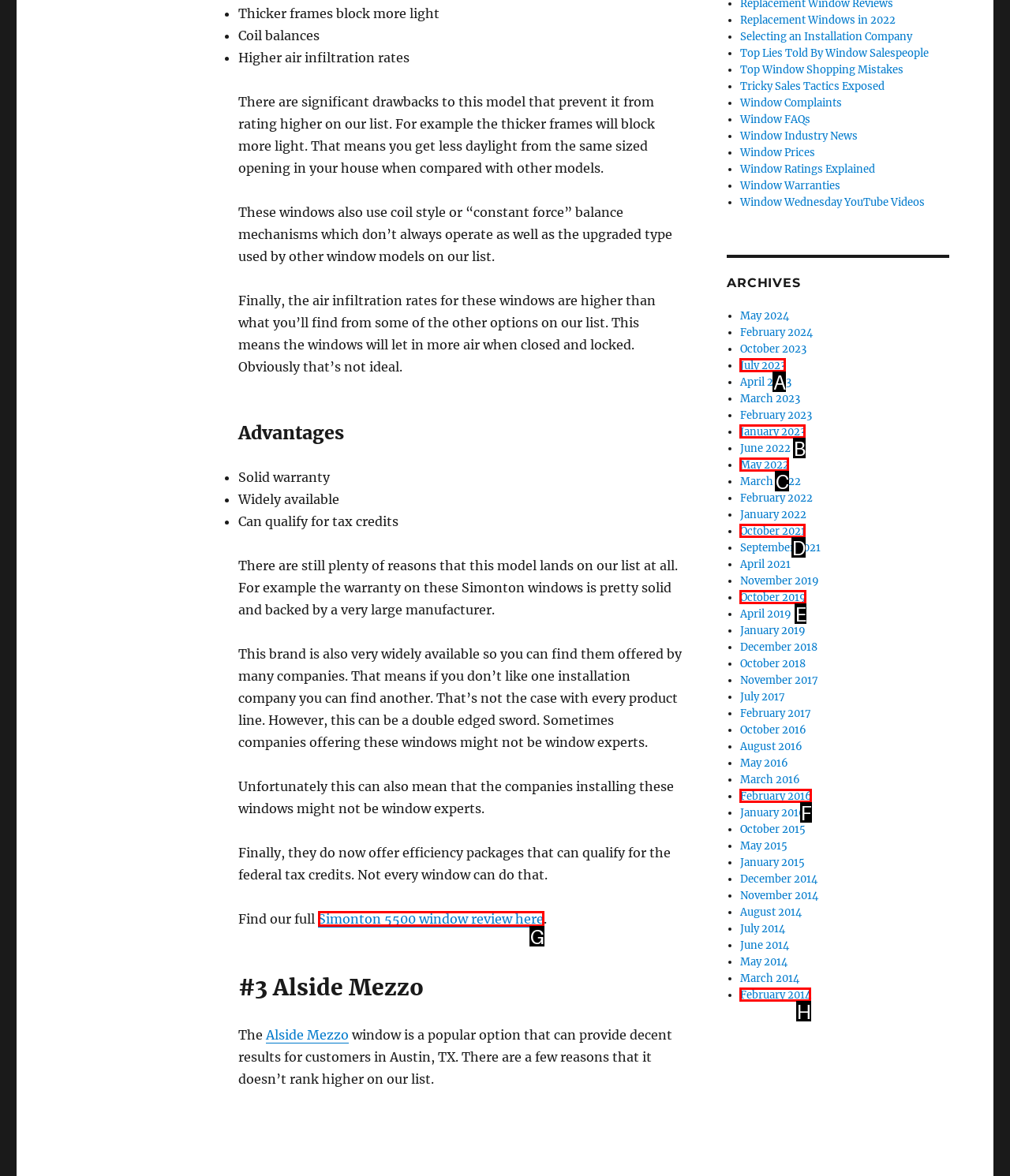Which option should you click on to fulfill this task: Click on the link to read the full Simonton 5500 window review? Answer with the letter of the correct choice.

G